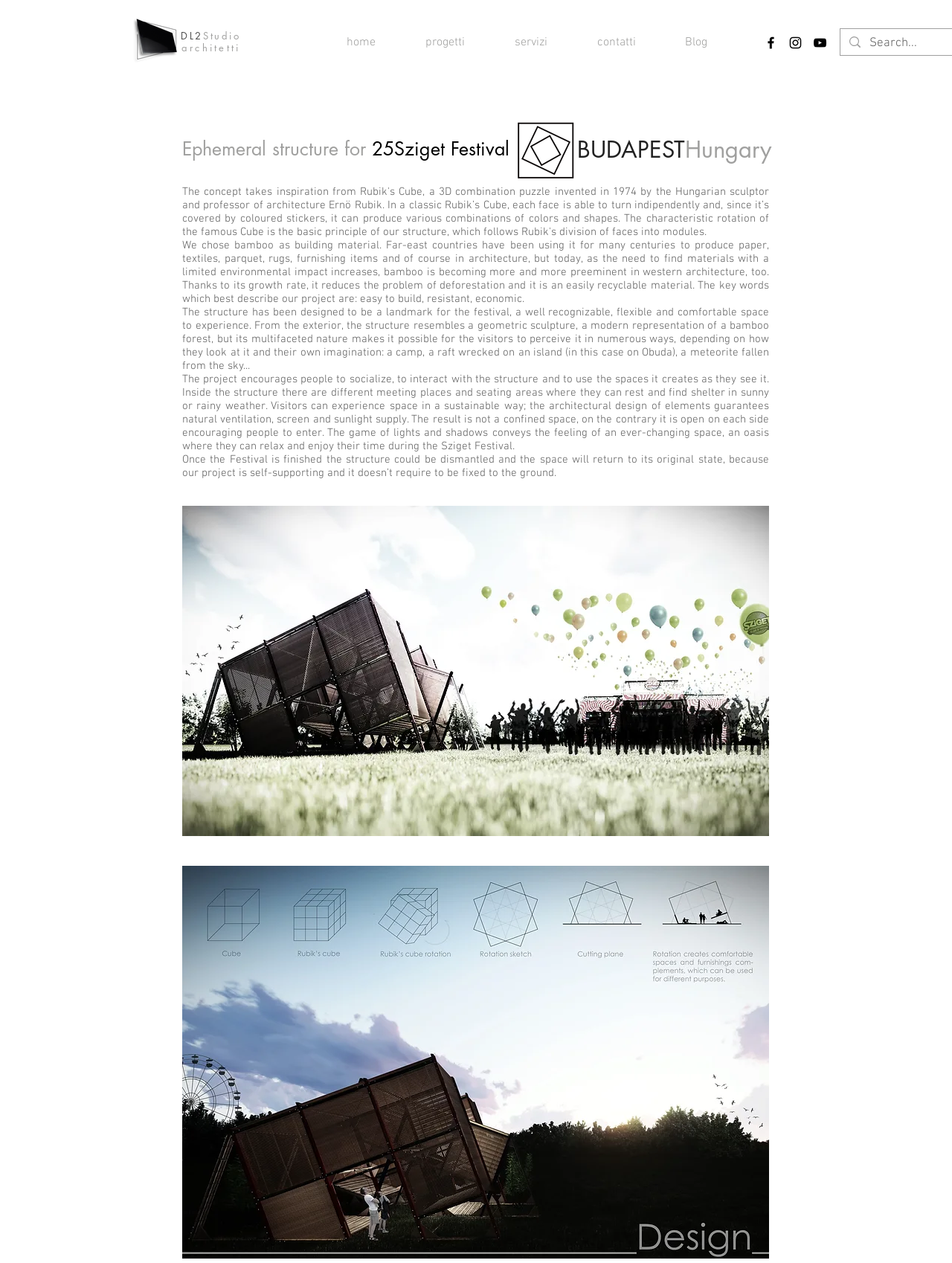Using the information from the screenshot, answer the following question thoroughly:
What is the name of the architecture studio?

The name of the architecture studio can be found in the heading element with the text 'DL2Studio' located at the top of the webpage.